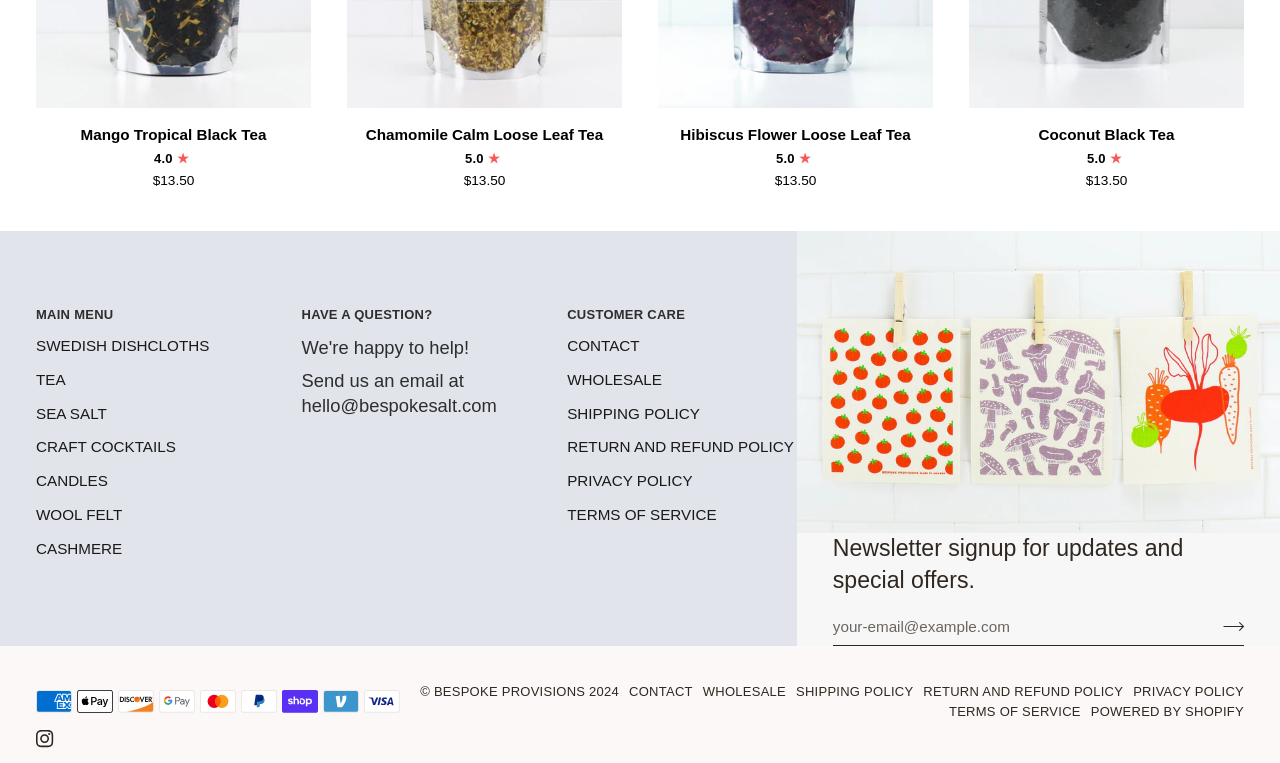Please give the bounding box coordinates of the area that should be clicked to fulfill the following instruction: "Add Mango Tropical Black Tea to cart". The coordinates should be in the format of four float numbers from 0 to 1, i.e., [left, top, right, bottom].

[0.028, 0.152, 0.243, 0.251]